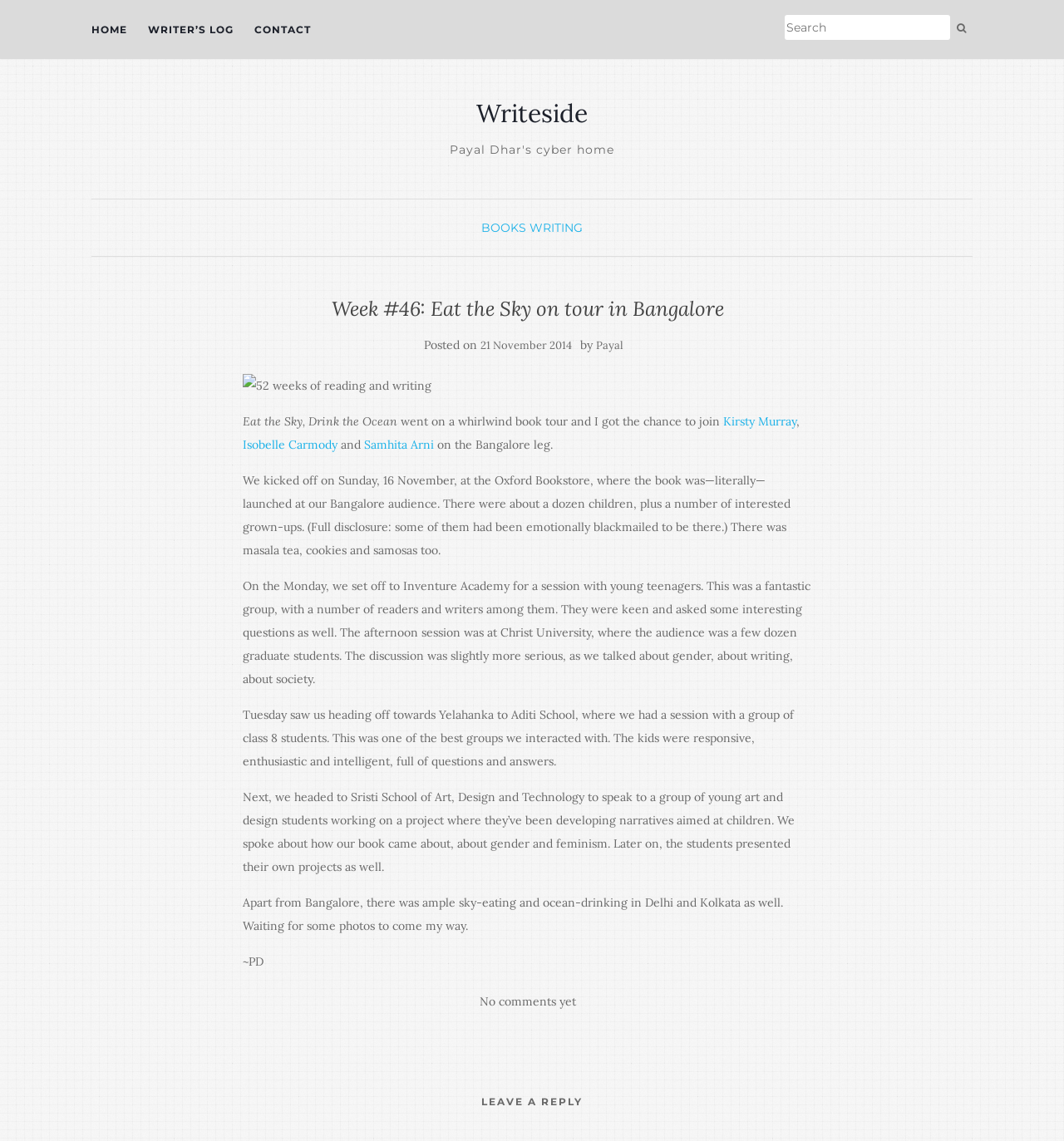What is the text of the webpage's headline?

Week #46: Eat the Sky on tour in Bangalore